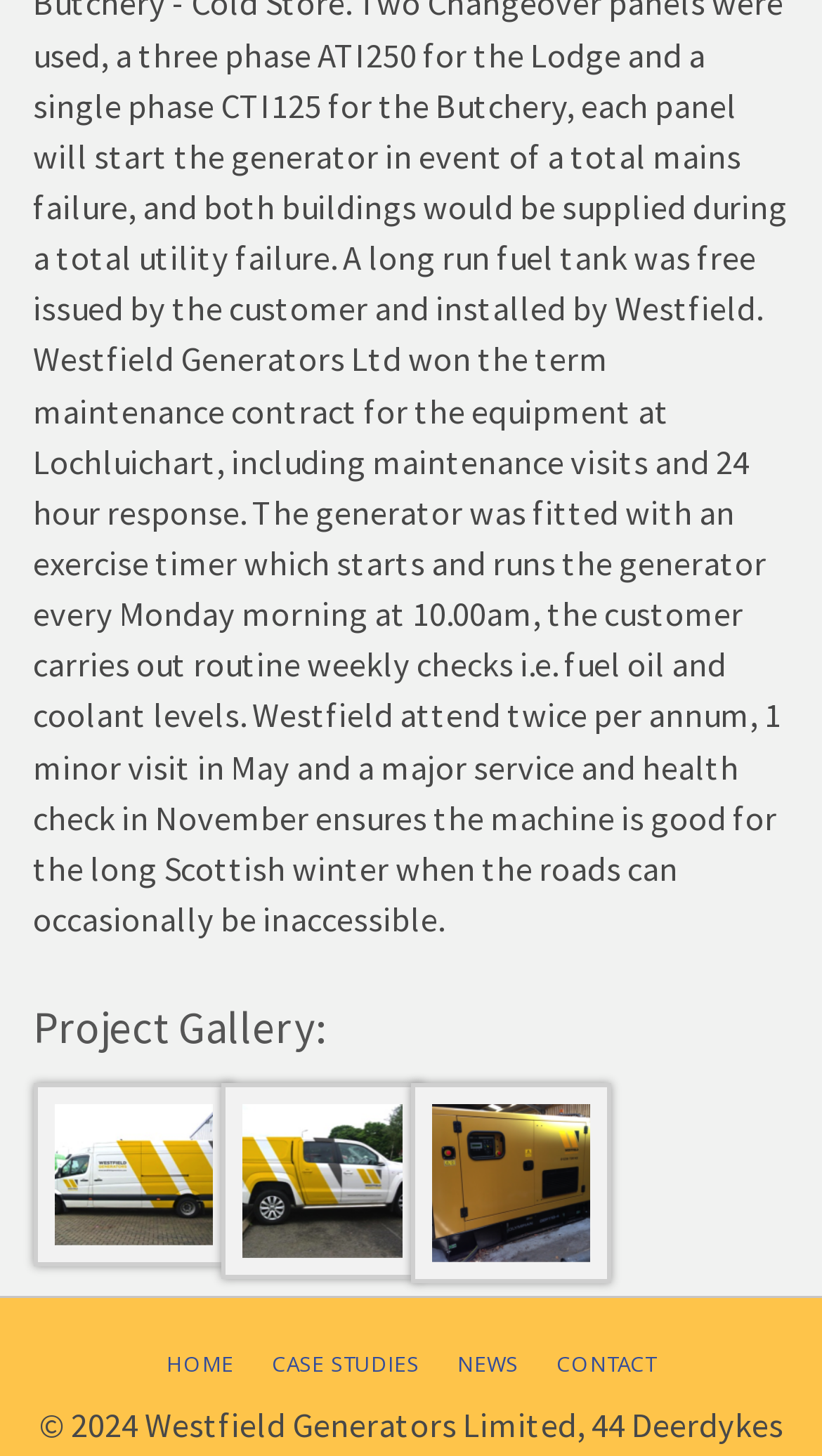Given the webpage screenshot, identify the bounding box of the UI element that matches this description: "Case Studies".

[0.308, 0.913, 0.533, 0.961]